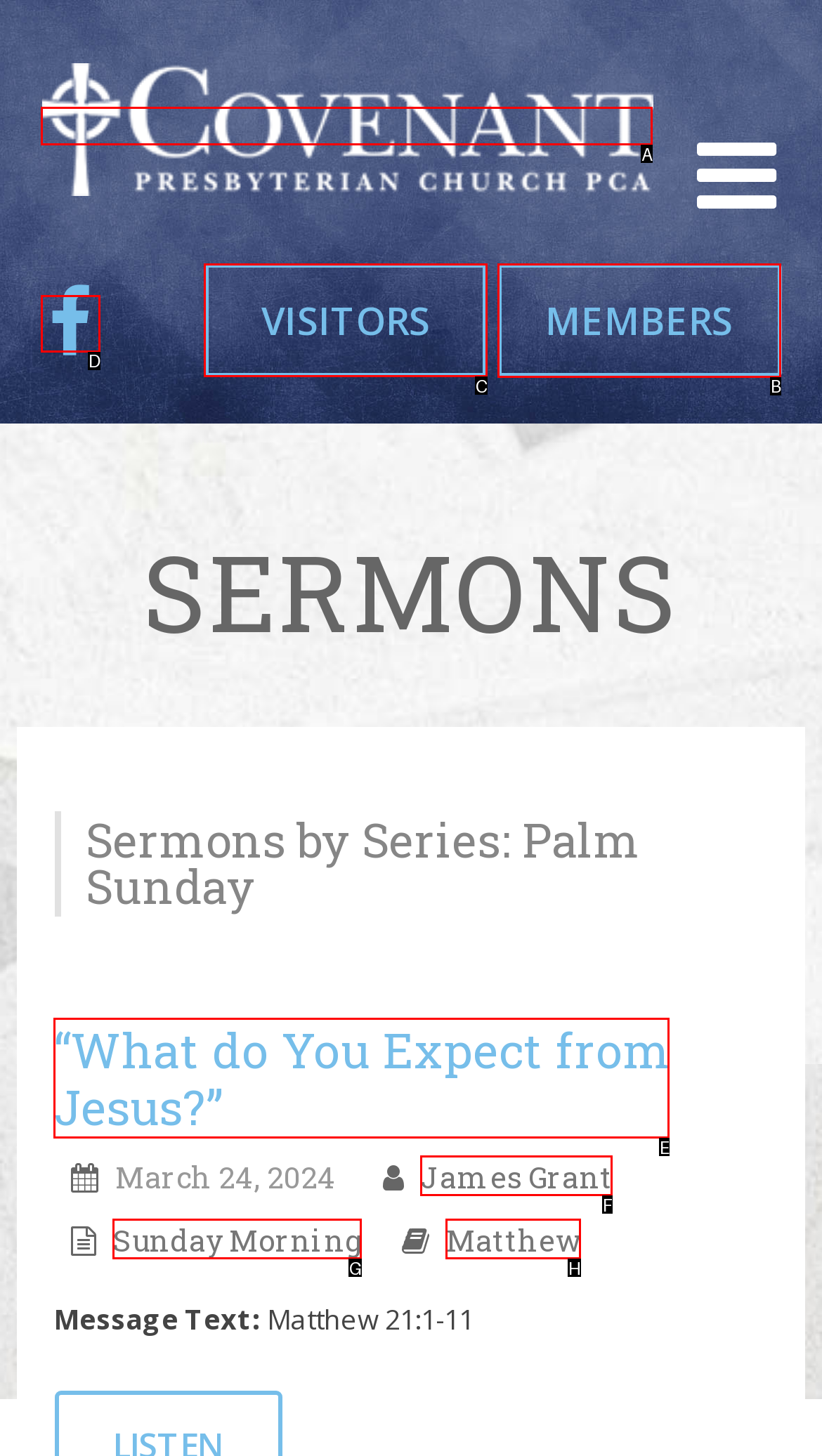Select the letter of the UI element that matches this task: Enter email address in the textbox
Provide the answer as the letter of the correct choice.

None